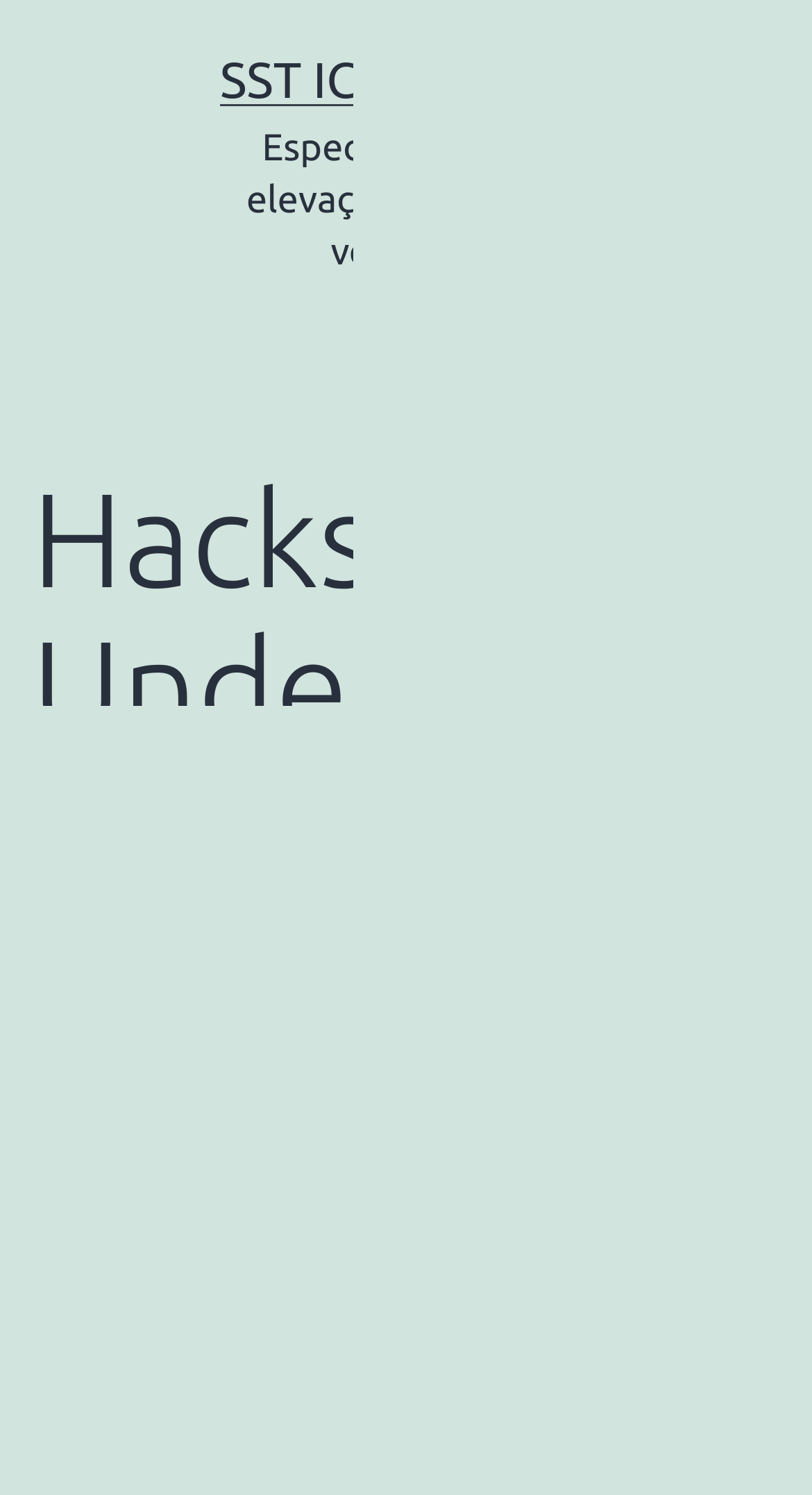Determine which piece of text is the heading of the webpage and provide it.

Hacks Undetected Versions | Semi-Rage, Glow, Updated